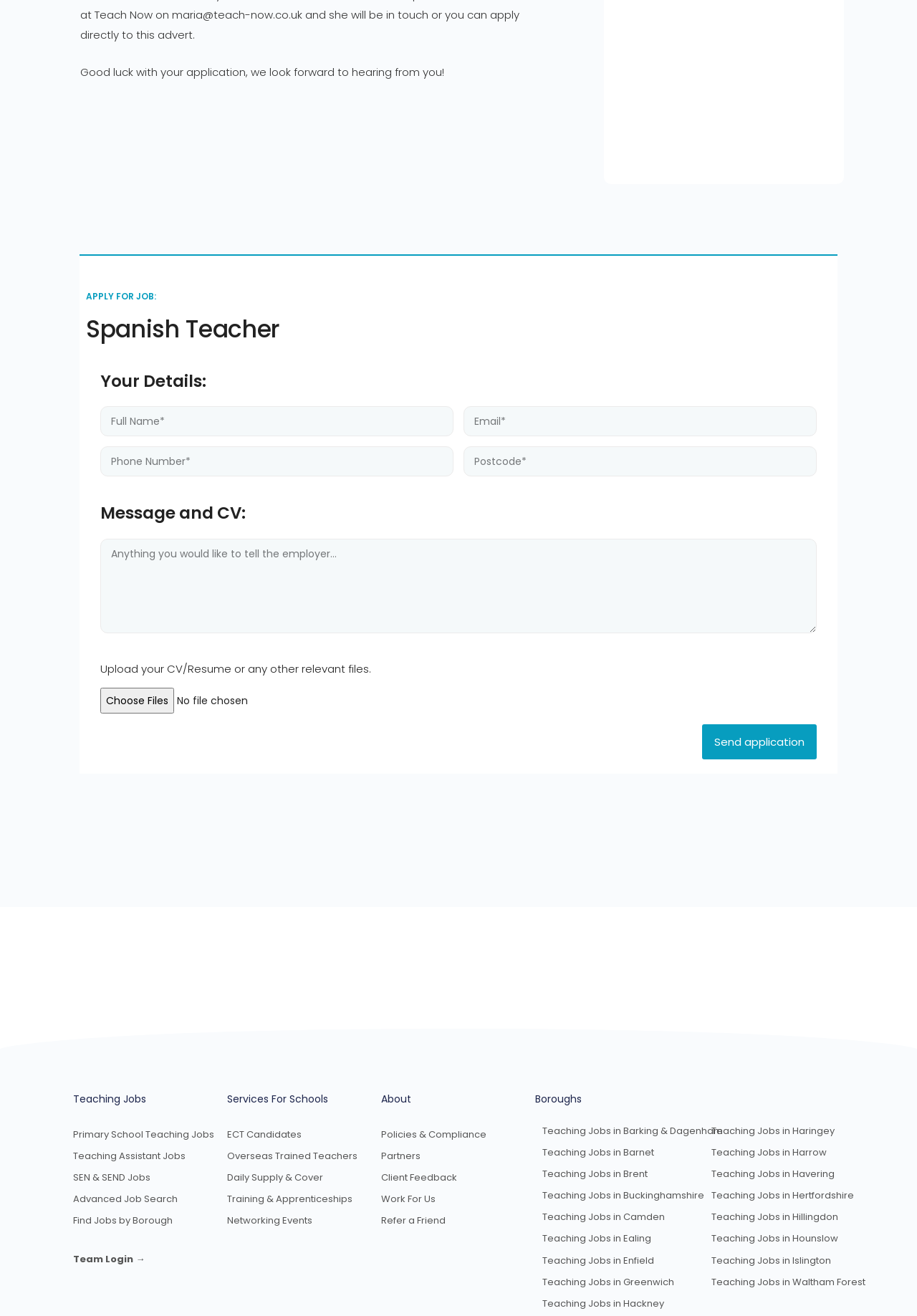What is the required information for the 'Your Details:' section?
Refer to the image and respond with a one-word or short-phrase answer.

Full Name, Email Address, Phone Number, Postcode